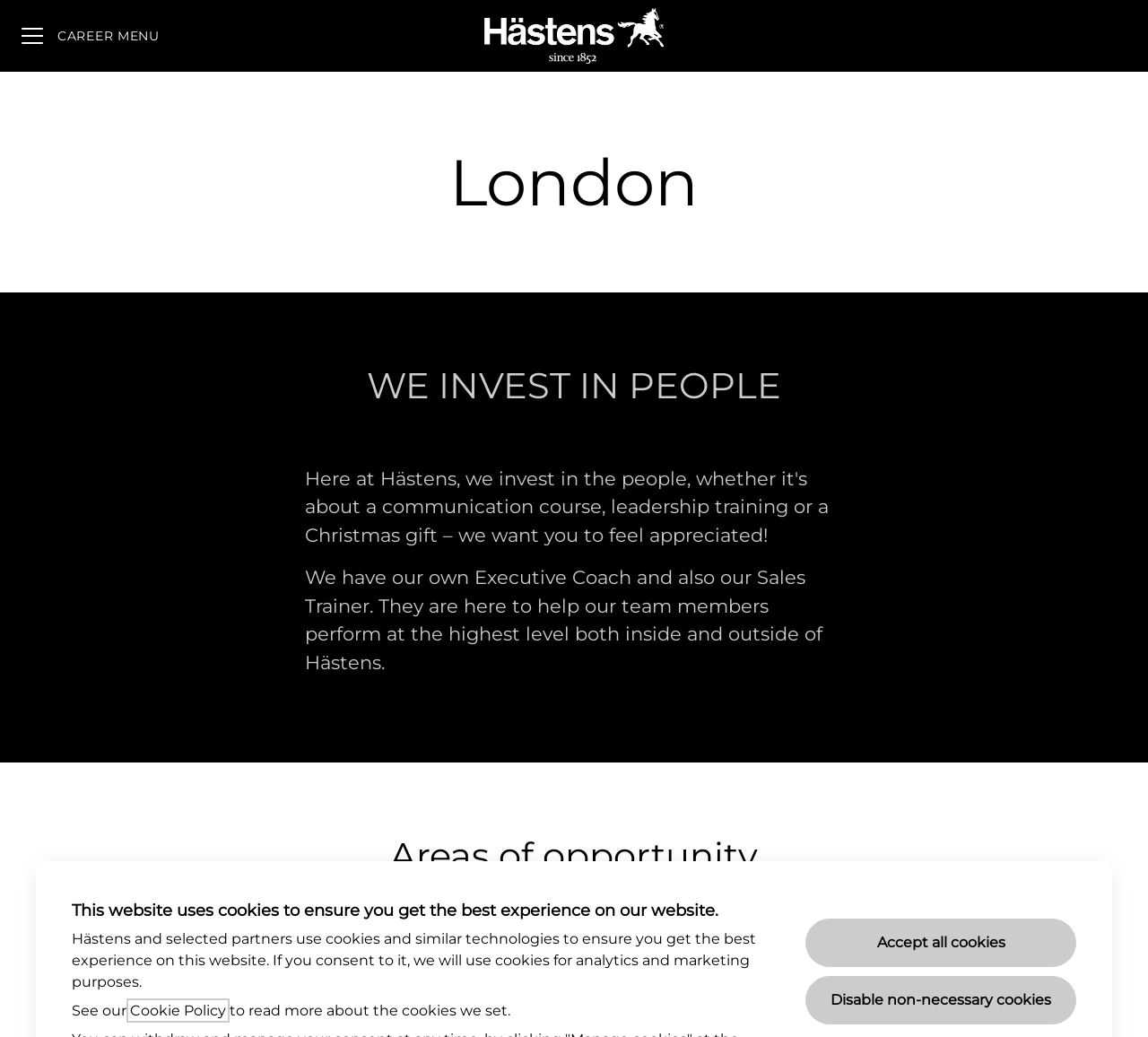What is the section about after 'WE INVEST IN PEOPLE'?
Using the image as a reference, answer the question in detail.

After the heading 'WE INVEST IN PEOPLE', there is a section about 'Areas of opportunity', which is mentioned in the heading element.